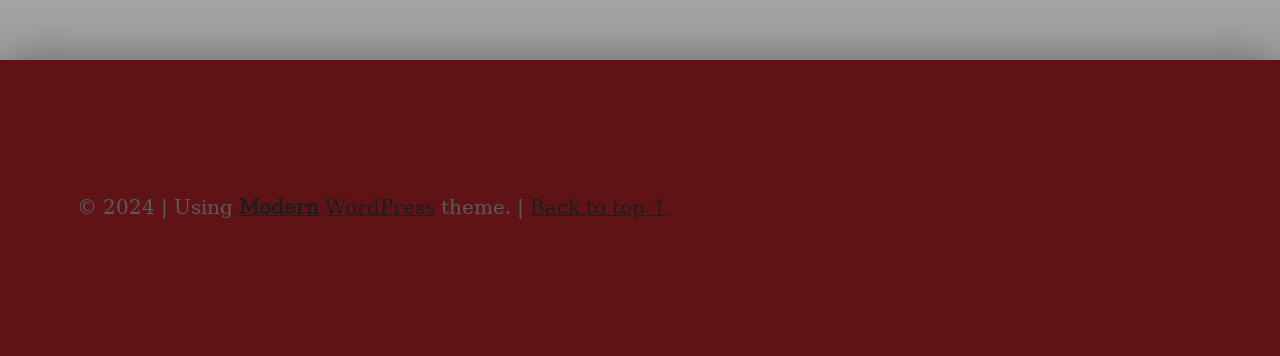What character is used to separate the links at the bottom?
Provide a comprehensive and detailed answer to the question.

The character '|' is used to separate the links at the bottom of the webpage, such as between 'Modern' and 'WordPress', and between 'WordPress' and 'Back to top ↑'.